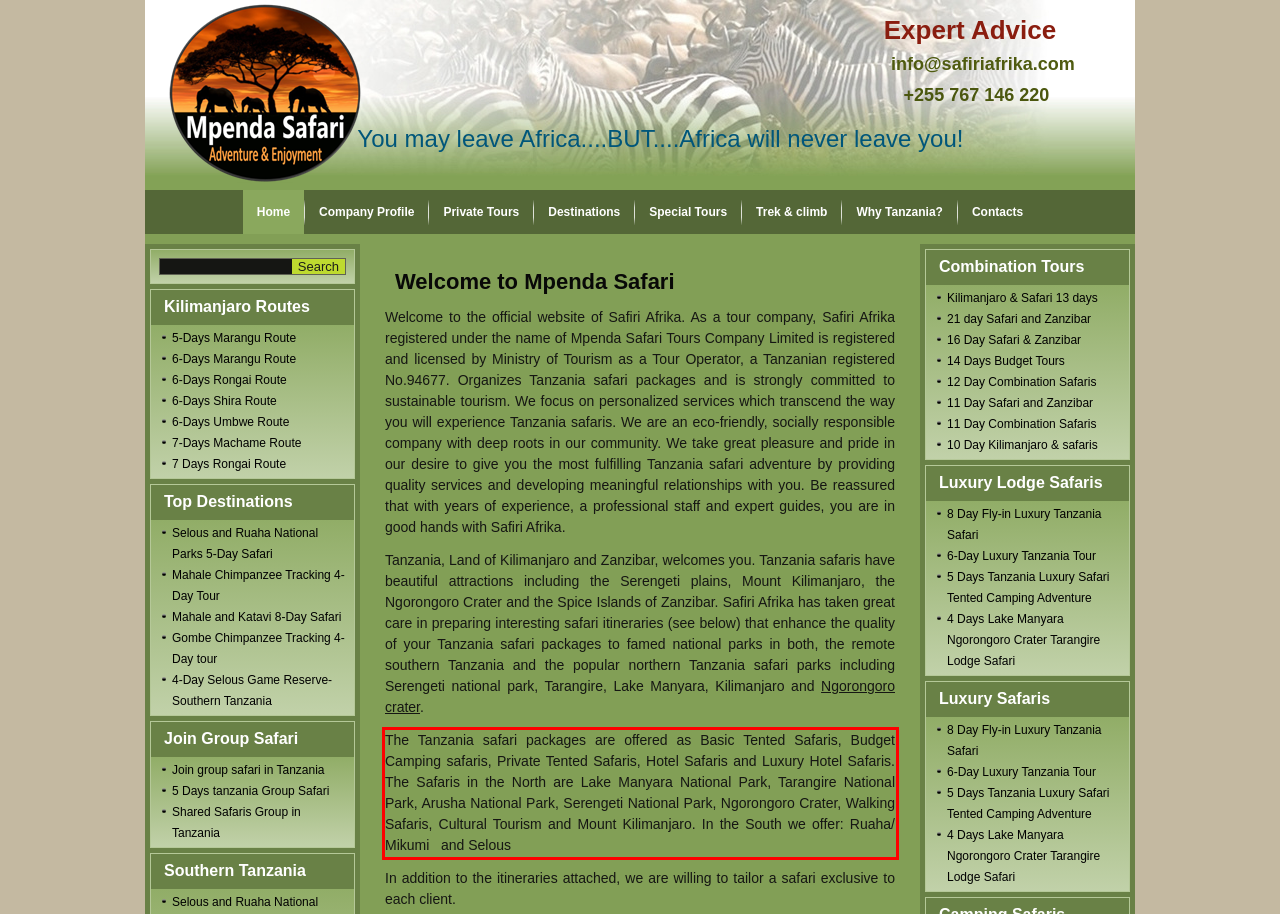Using OCR, extract the text content found within the red bounding box in the given webpage screenshot.

The Tanzania safari packages are offered as Basic Tented Safaris, Budget Camping safaris, Private Tented Safaris, Hotel Safaris and Luxury Hotel Safaris. The Safaris in the North are Lake Manyara National Park, Tarangire National Park, Arusha National Park, Serengeti National Park, Ngorongoro Crater, Walking Safaris, Cultural Tourism and Mount Kilimanjaro. In the South we offer: Ruaha/ Mikumi and Selous